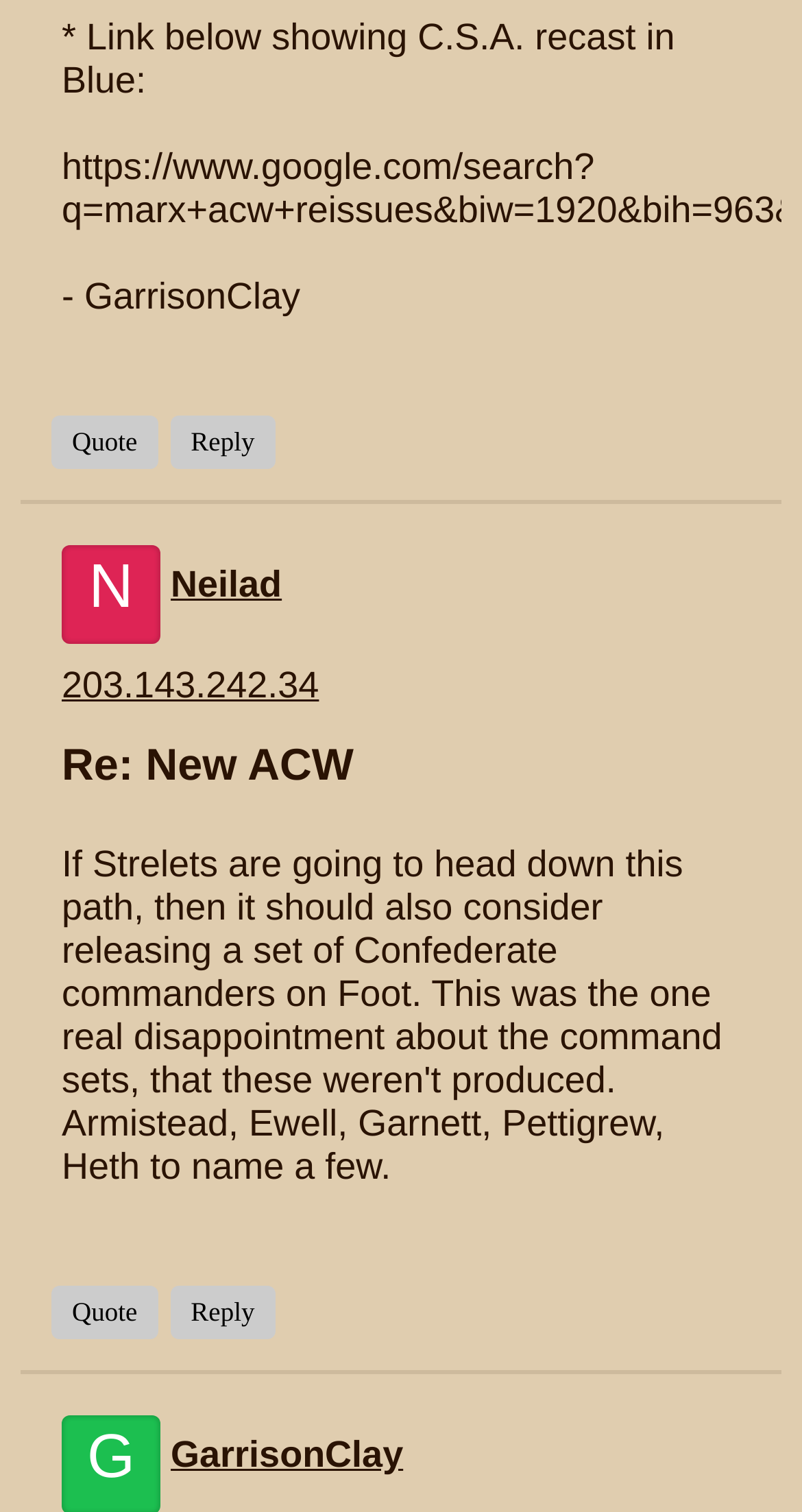Answer with a single word or phrase: 
What is the username associated with the text 'Re: New ACW'?

GarrisonClay